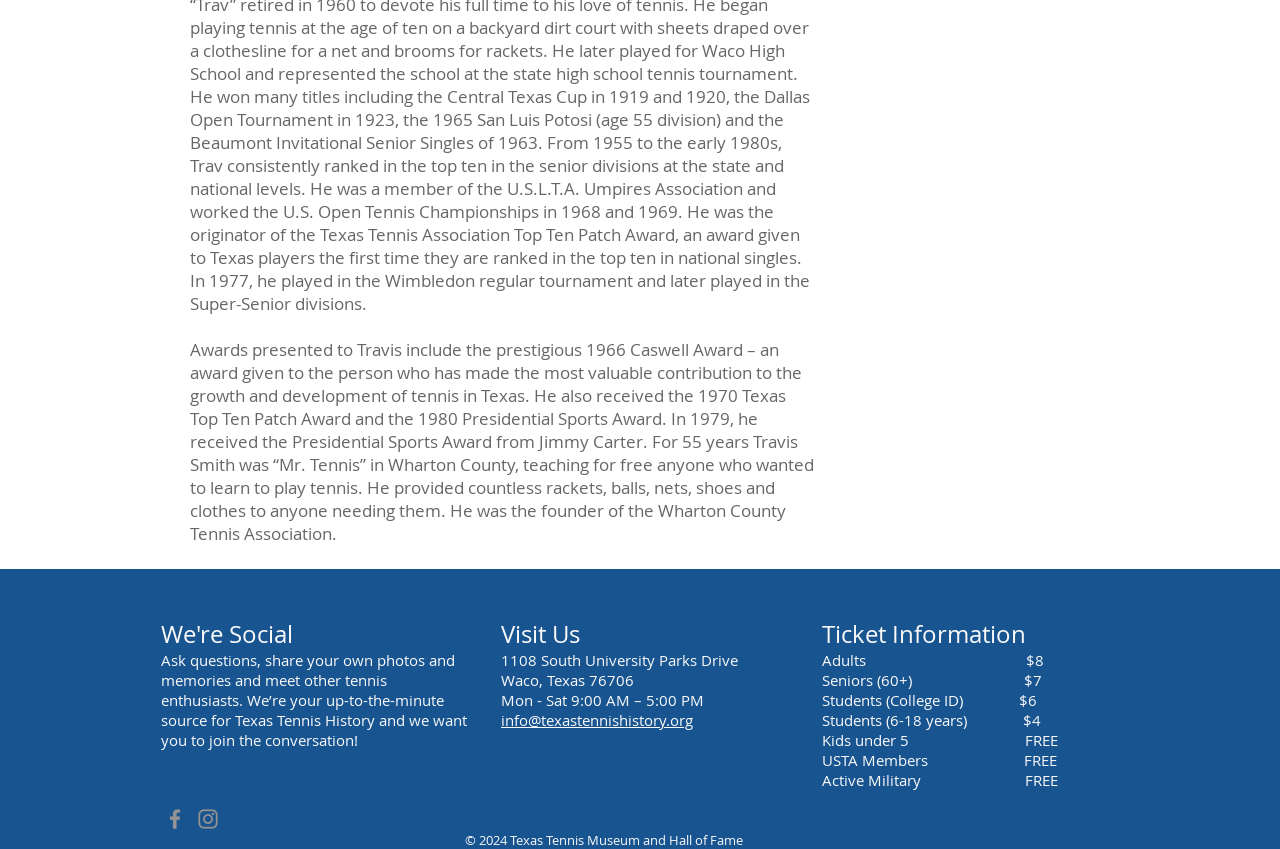Please specify the bounding box coordinates in the format (top-left x, top-left y, bottom-right x, bottom-right y), with all values as floating point numbers between 0 and 1. Identify the bounding box of the UI element described by: info@texastennishistory.org

[0.391, 0.836, 0.541, 0.86]